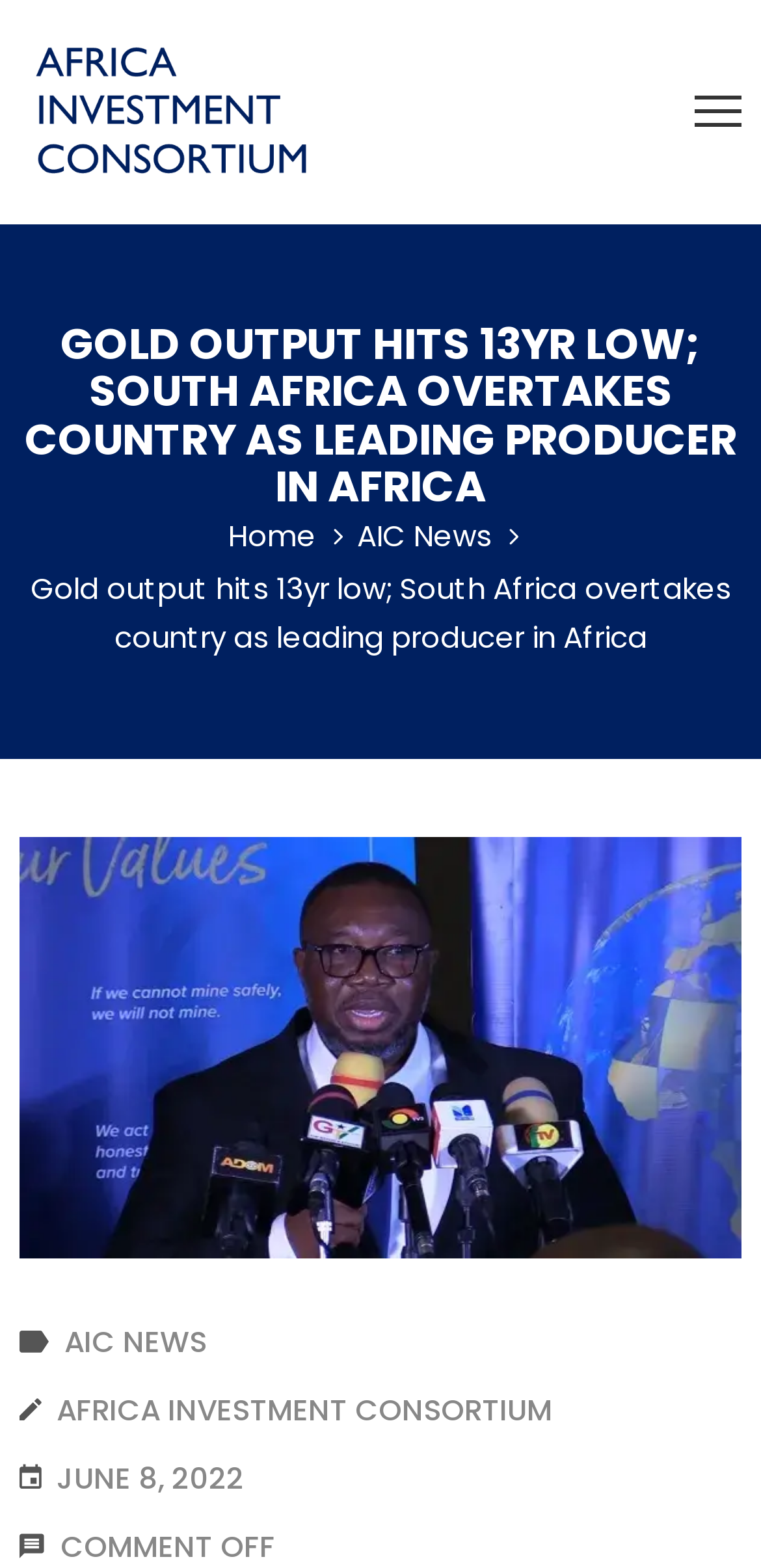How many navigation links are there at the top of the webpage?
Please answer the question with a single word or phrase, referencing the image.

2